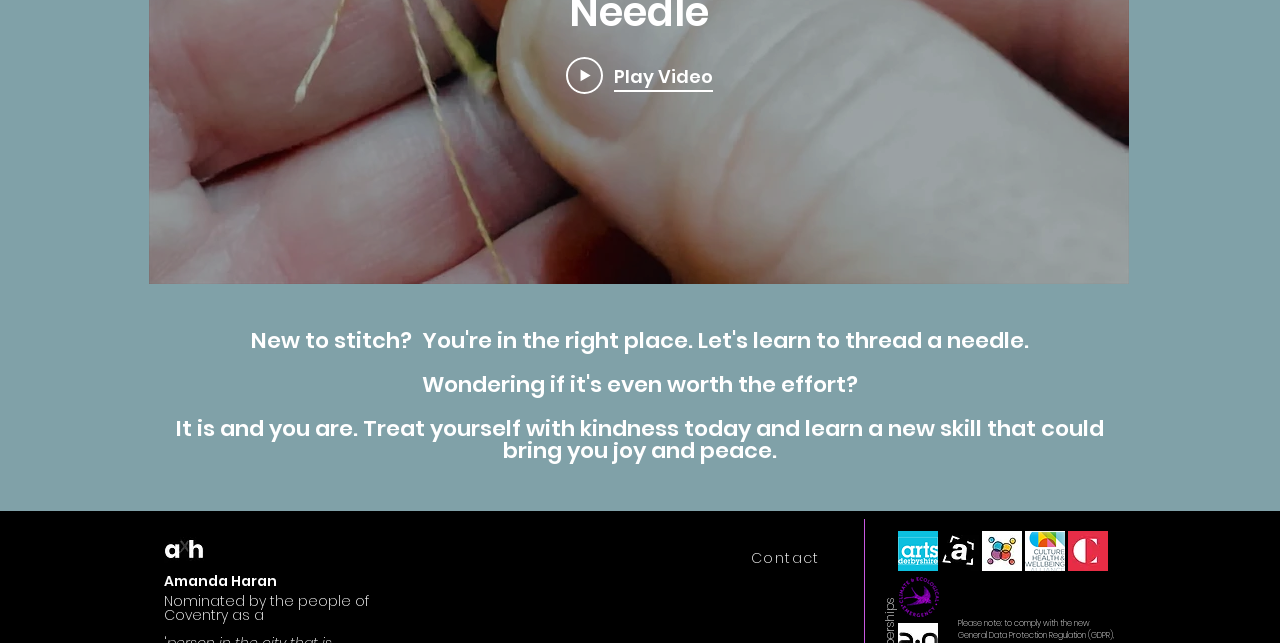Based on the element description, predict the bounding box coordinates (top-left x, top-left y, bottom-right x, bottom-right y) for the UI element in the screenshot: Contact

[0.577, 0.806, 0.654, 0.93]